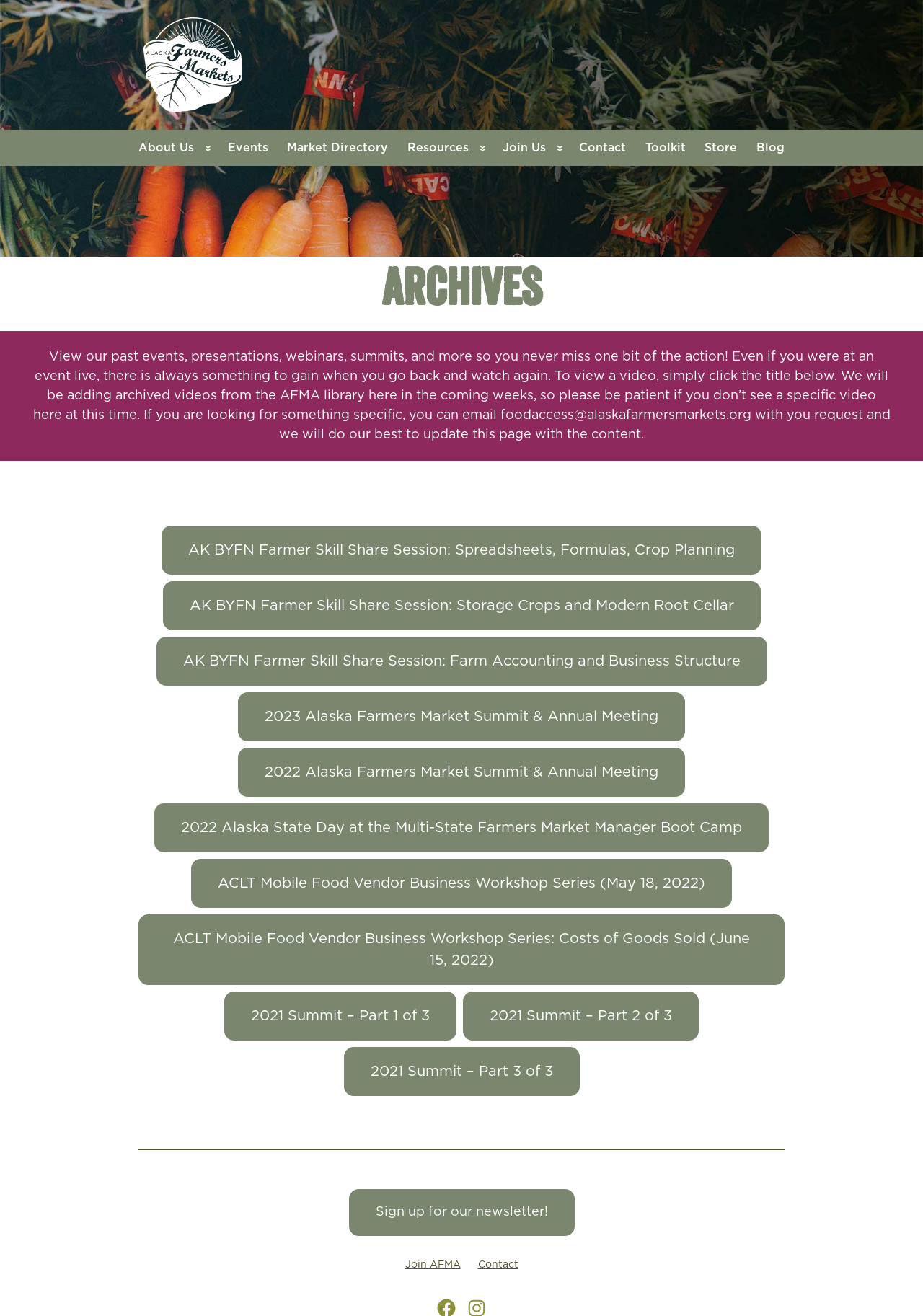Identify the bounding box for the element characterized by the following description: "alt="Alaska Farmers Market Association"".

[0.15, 0.008, 0.85, 0.09]